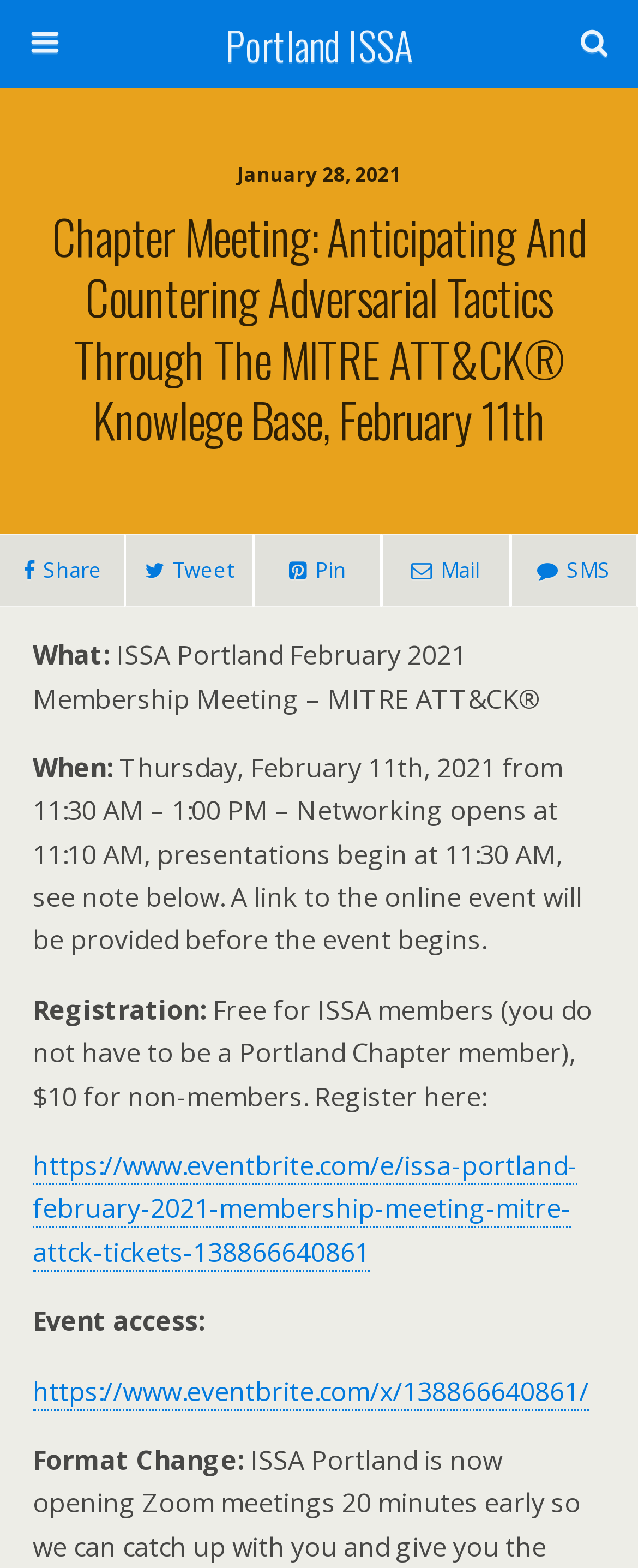Identify the bounding box coordinates of the region that needs to be clicked to carry out this instruction: "Tweet about the event". Provide these coordinates as four float numbers ranging from 0 to 1, i.e., [left, top, right, bottom].

[0.196, 0.34, 0.397, 0.387]